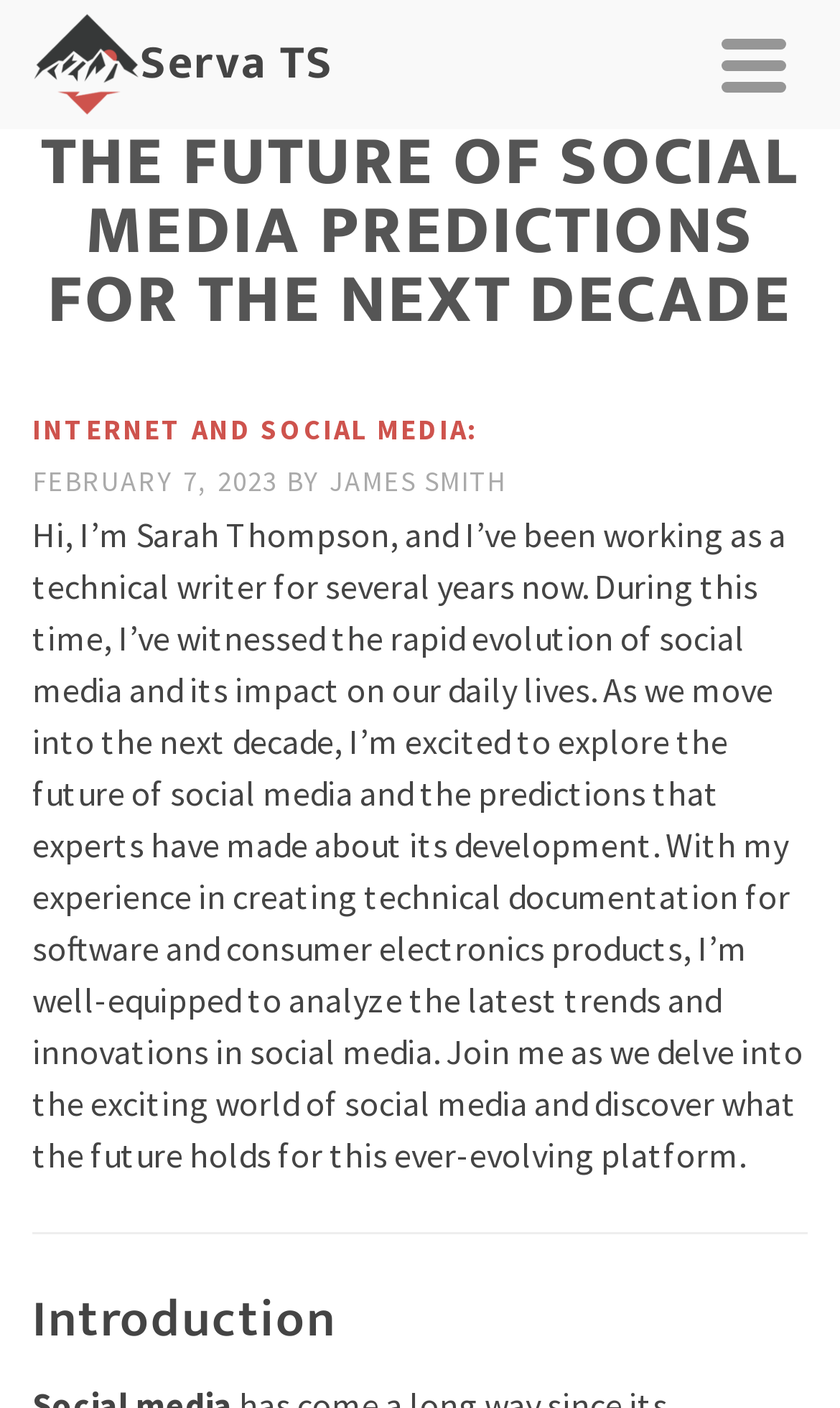Ascertain the bounding box coordinates for the UI element detailed here: "Serva TS". The coordinates should be provided as [left, top, right, bottom] with each value being a float between 0 and 1.

[0.038, 0.0, 0.833, 0.092]